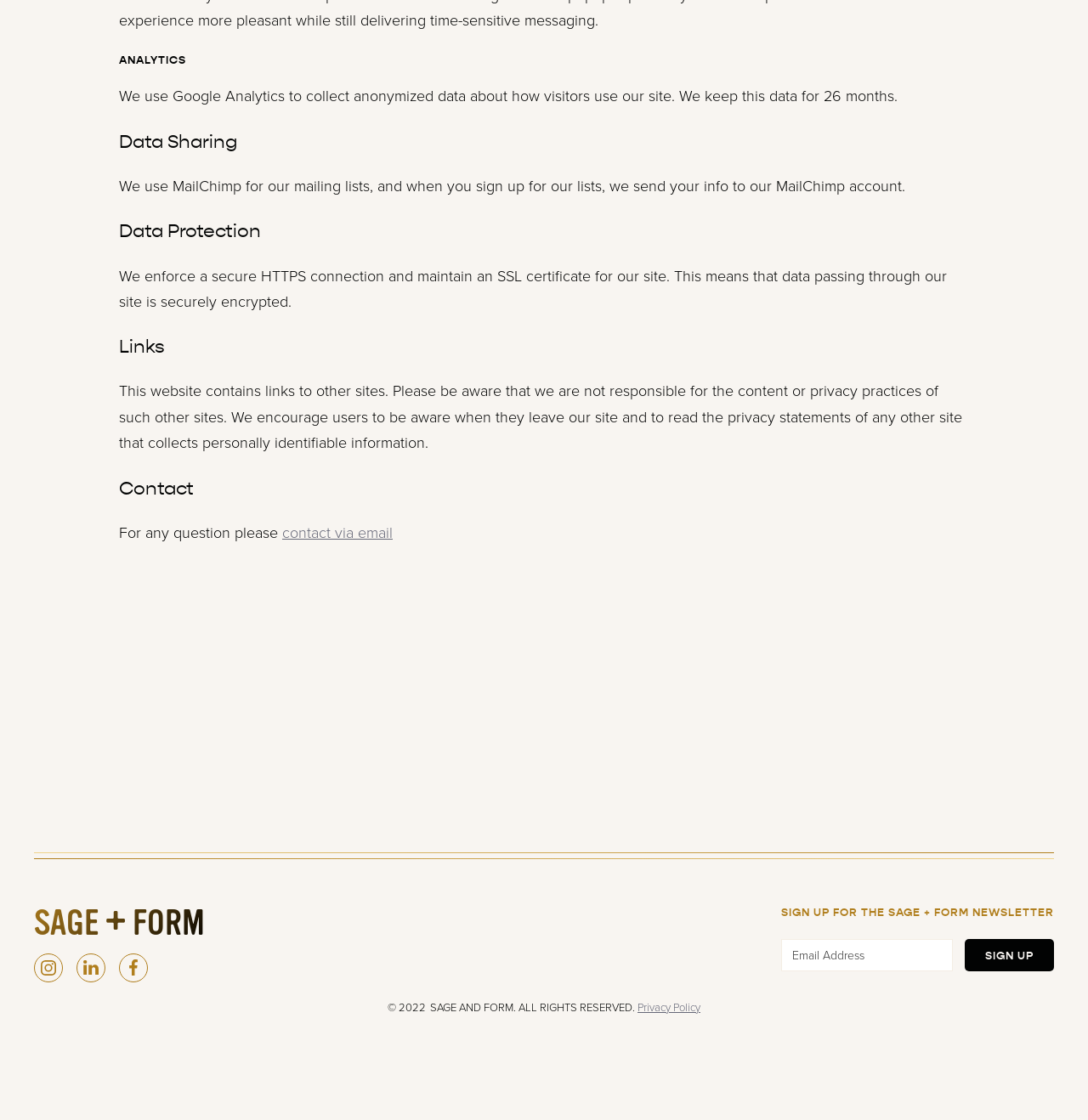Based on the image, please elaborate on the answer to the following question:
What is the purpose of Google Analytics on this site?

According to the StaticText element with the text 'We use Google Analytics to collect anonymized data about how visitors use our site. We keep this data for 26 months.', Google Analytics is used to collect anonymized data about how visitors use the site, and this data is kept for 26 months.